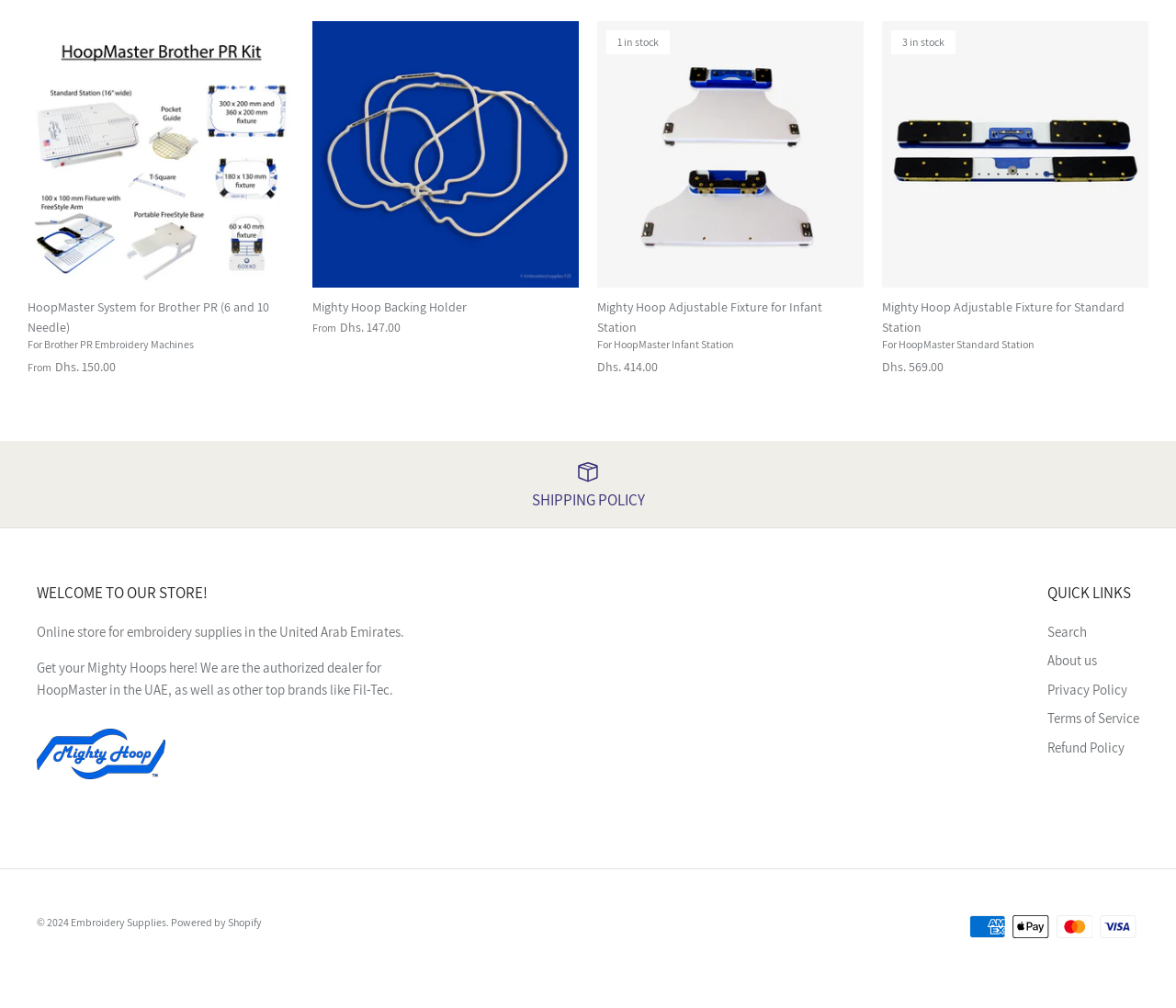Give a short answer to this question using one word or a phrase:
What payment methods are accepted?

American Express, Apple Pay, Mastercard, Visa